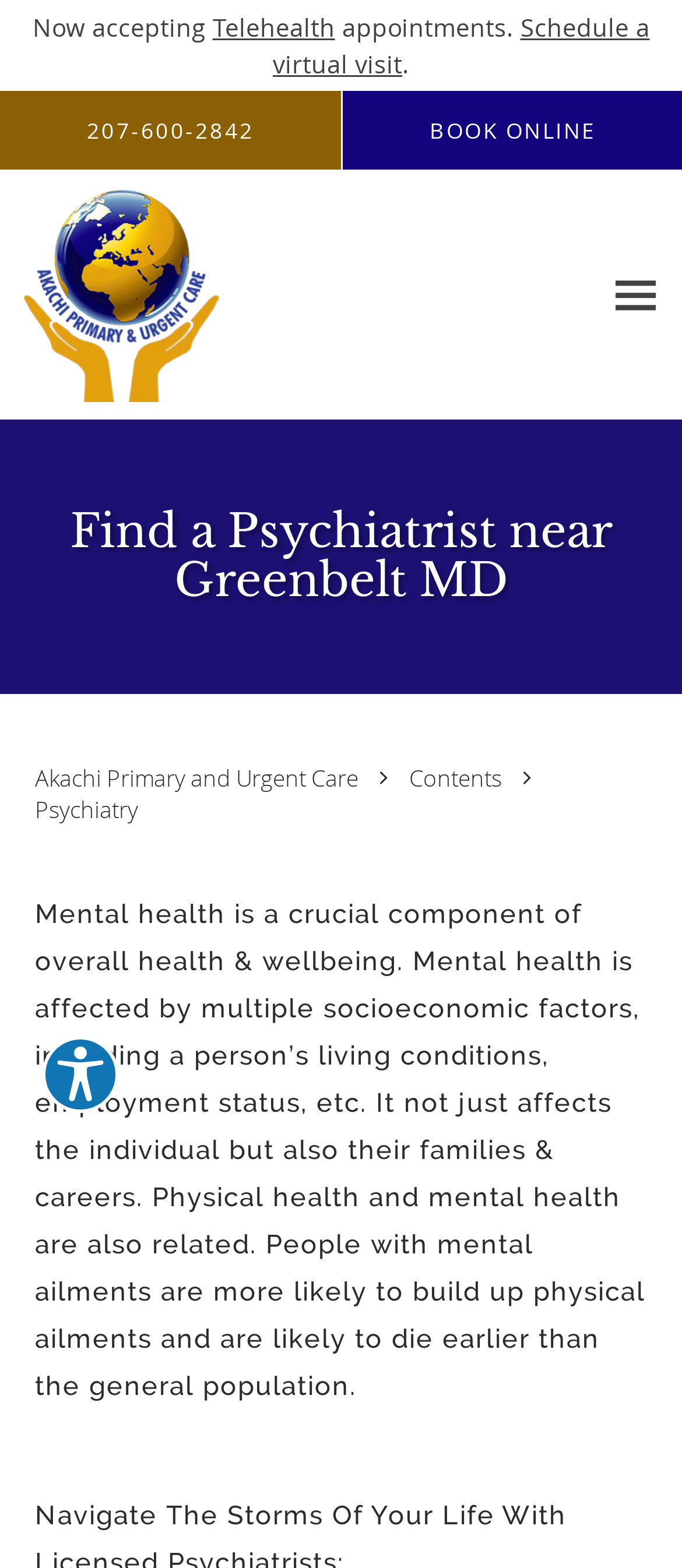Could you highlight the region that needs to be clicked to execute the instruction: "Schedule a virtual visit"?

[0.4, 0.007, 0.953, 0.051]